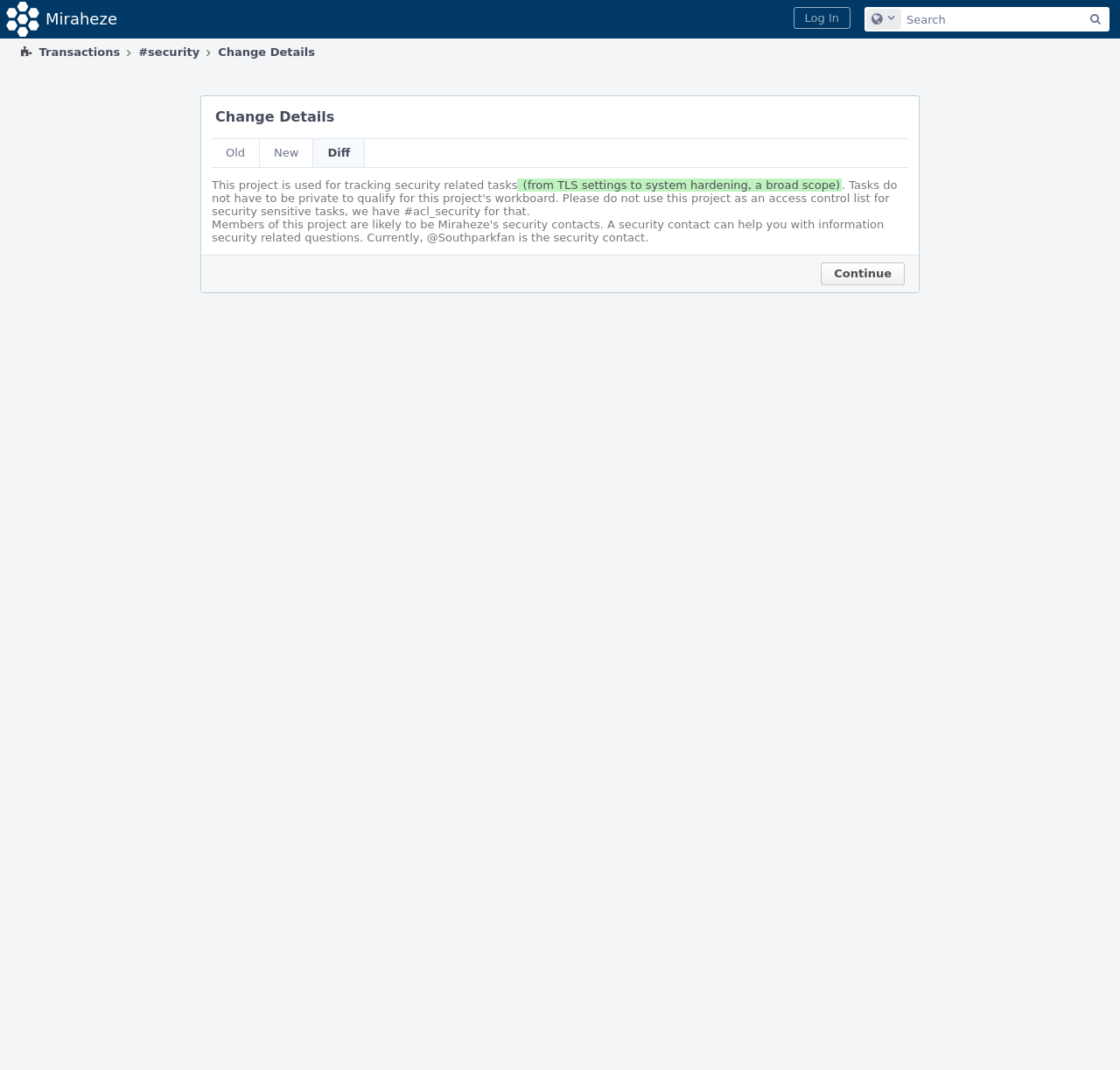Please identify the bounding box coordinates of the region to click in order to complete the task: "Load more articles". The coordinates must be four float numbers between 0 and 1, specified as [left, top, right, bottom].

None